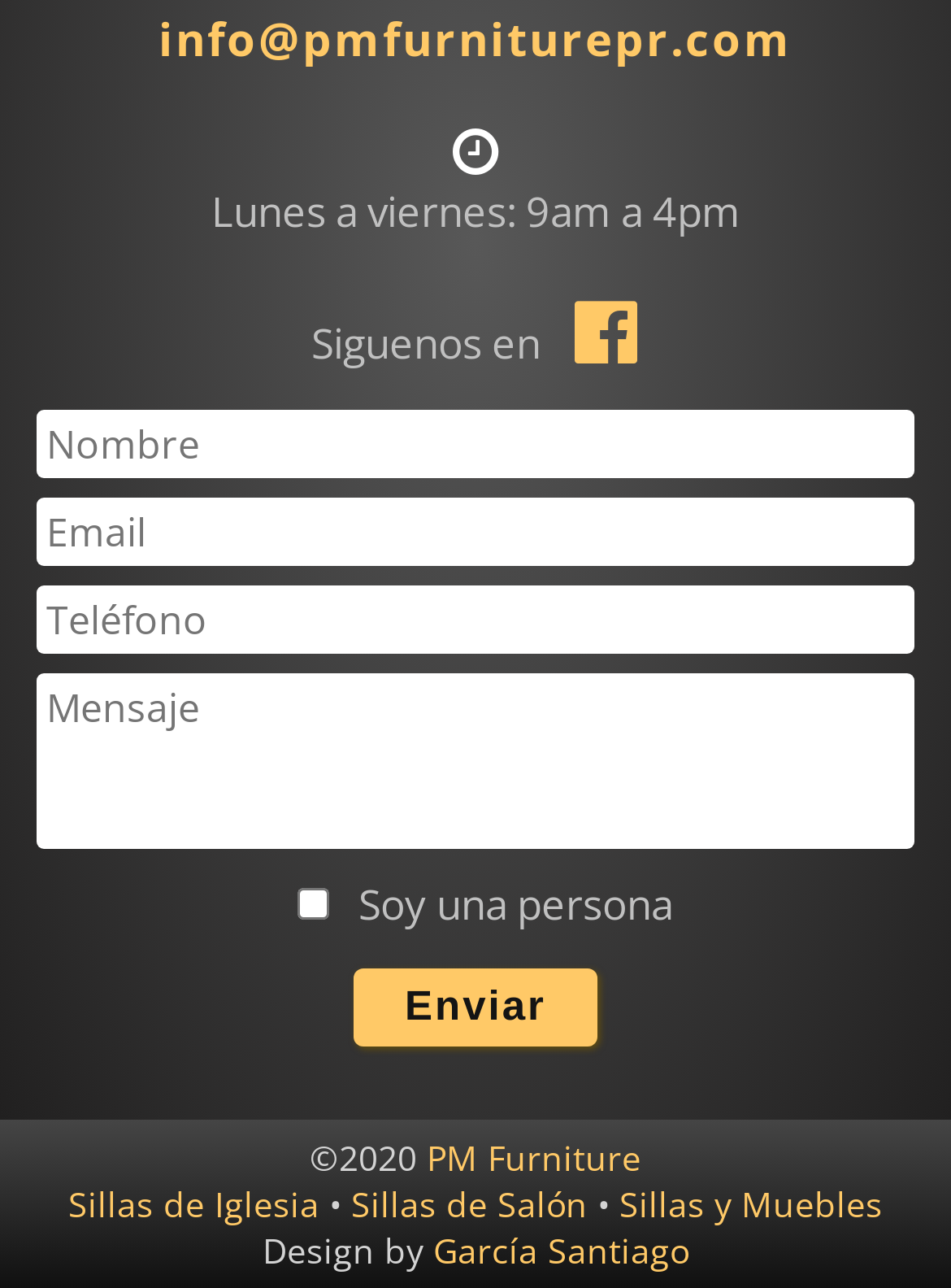Please provide a one-word or phrase answer to the question: 
What is the contact email?

info@pmfurniturepr.com